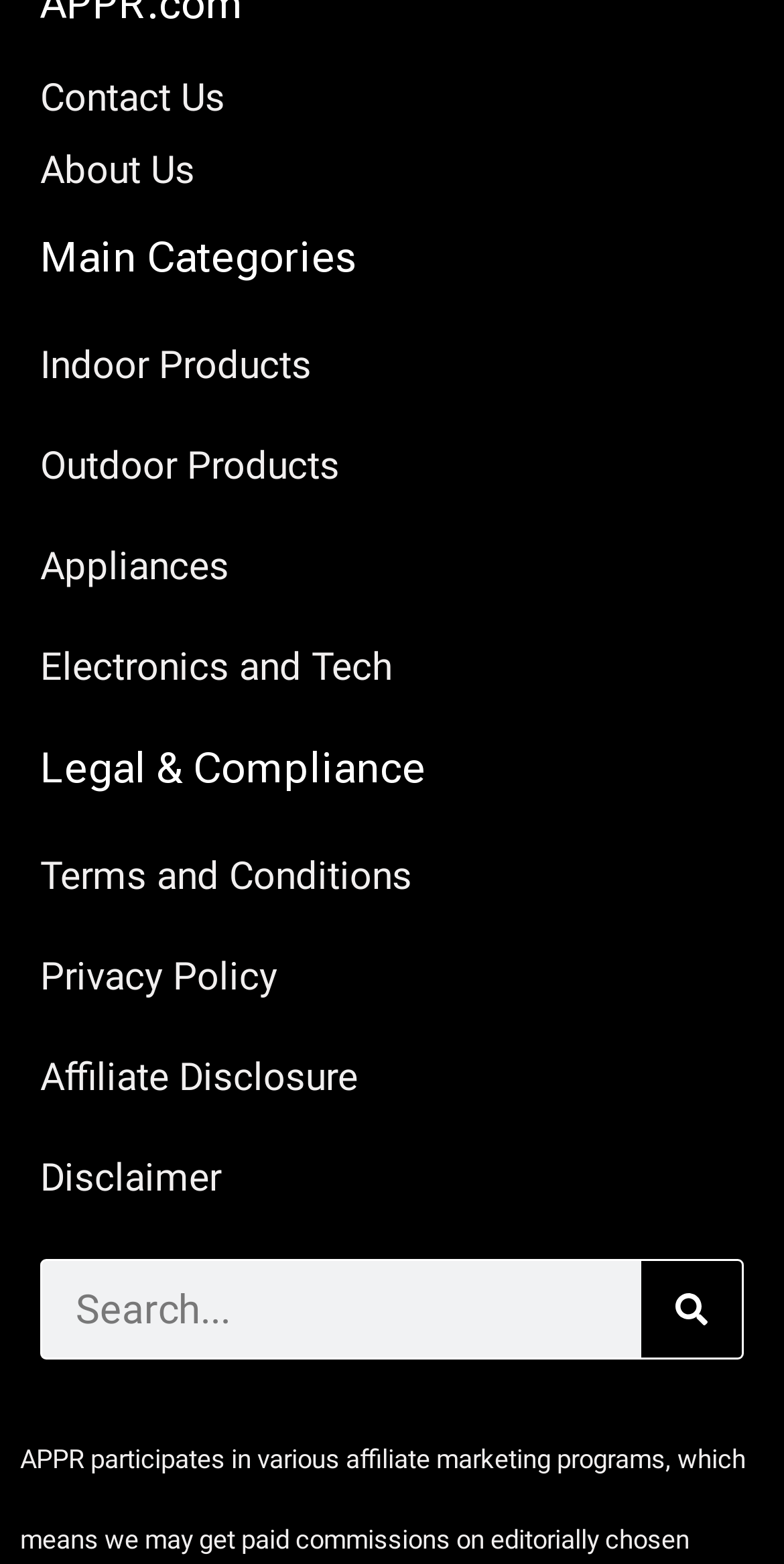How many links are under 'Legal & Compliance'?
Answer the question with as much detail as you can, using the image as a reference.

Under the 'Legal & Compliance' heading, I found four link elements: 'Terms and Conditions', 'Privacy Policy', 'Affiliate Disclosure', and 'Disclaimer'. These links have bounding box coordinates that indicate they are vertically aligned and belong to the same section.